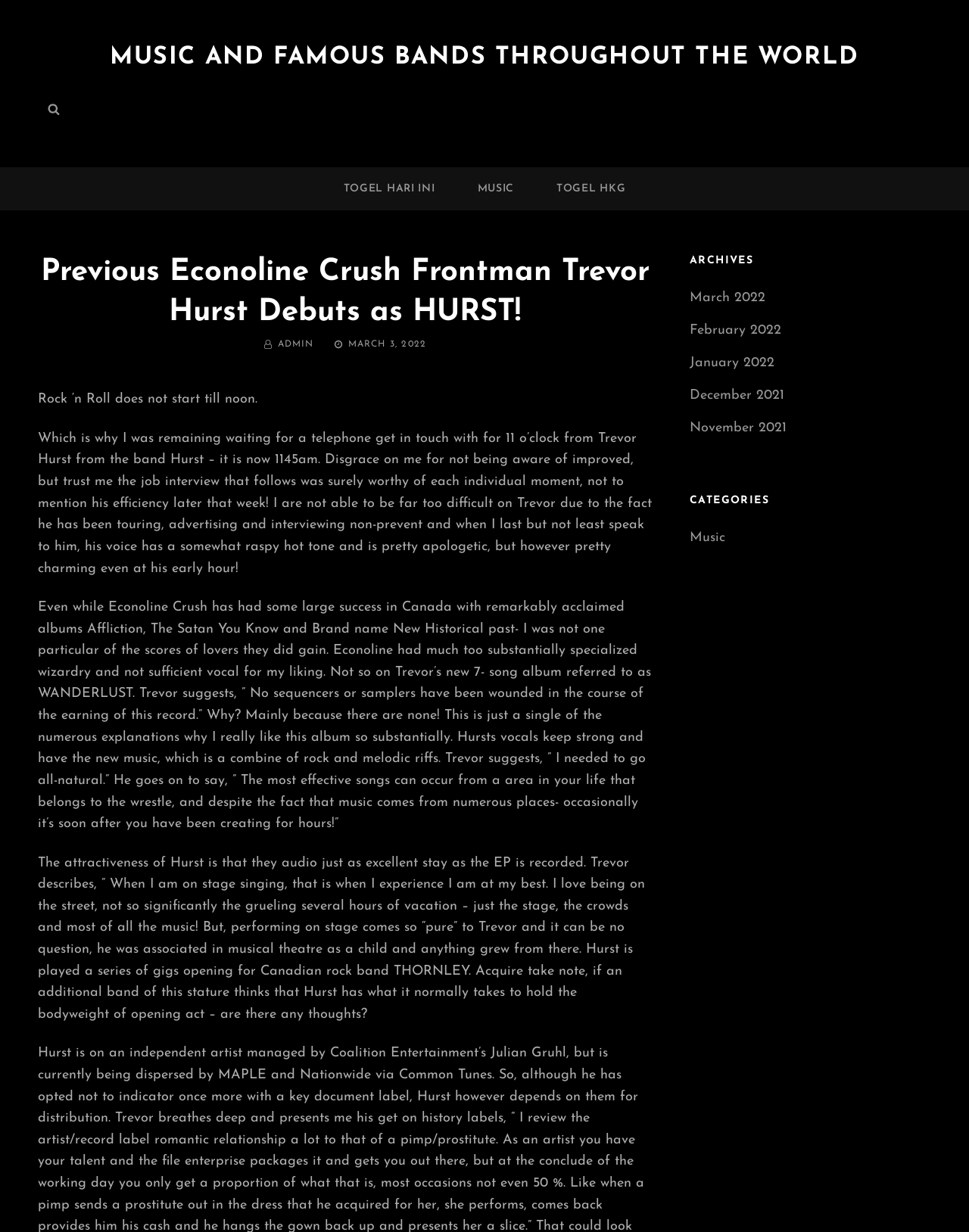Specify the bounding box coordinates for the region that must be clicked to perform the given instruction: "Visit the PRIMARY MENU".

[0.039, 0.136, 0.961, 0.171]